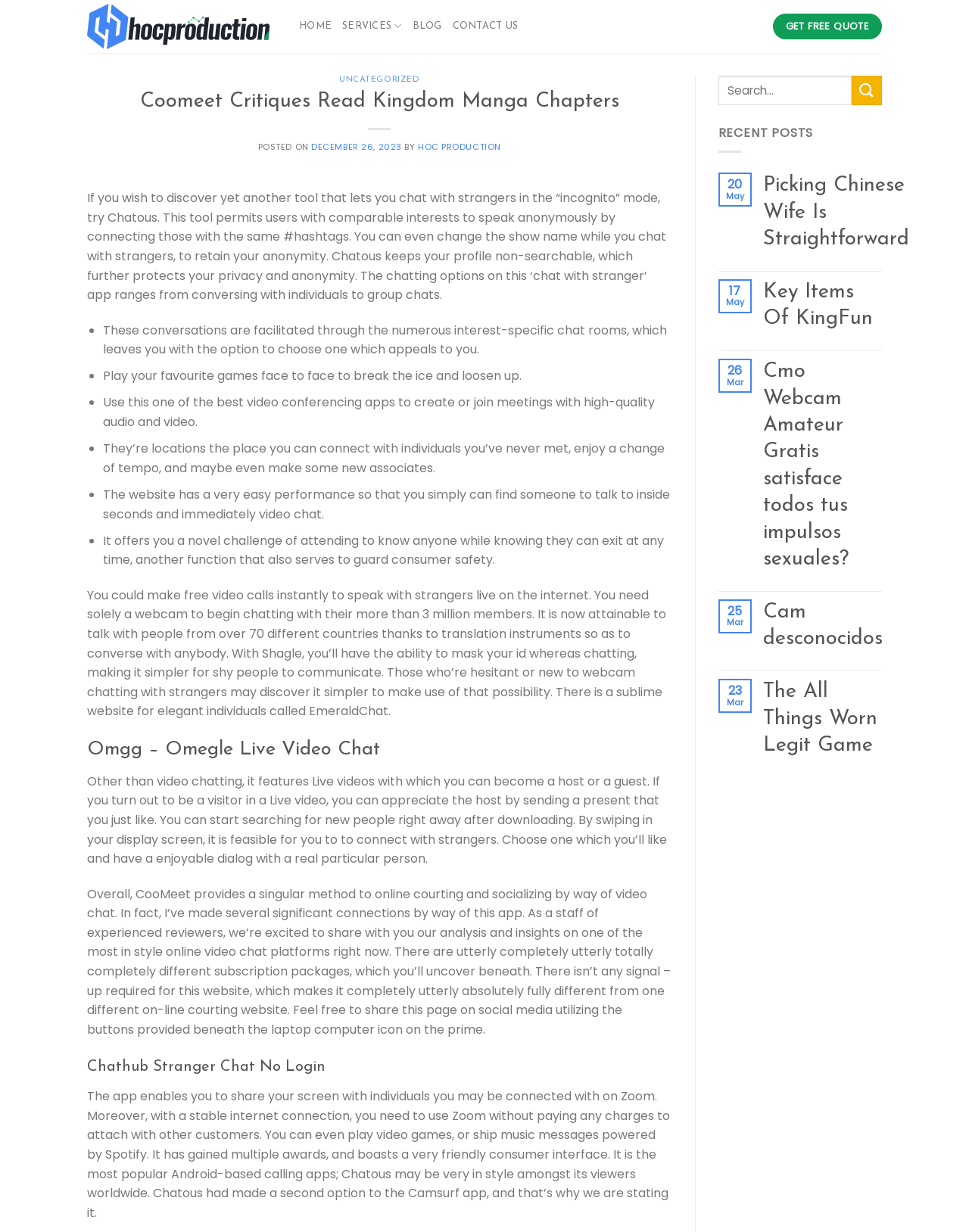Find the bounding box of the web element that fits this description: "Home".

[0.309, 0.01, 0.342, 0.033]